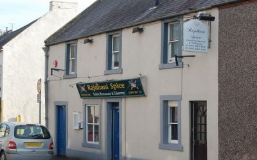Detail the scene shown in the image extensively.

The image showcases the exterior of "Rajdhani Spice," an Indian restaurant located in Coldstream. This charming establishment features a light-colored façade with blue doors and window frames, lending a welcoming vibe. A prominently displayed sign hangs above, indicating the restaurant's name, while additional signage is visible to the right. A vehicle is parked on the street, contributing to the scene’s everyday charm. This restaurant is part of a diverse local dining scene, known for its rich flavors and inviting atmosphere.